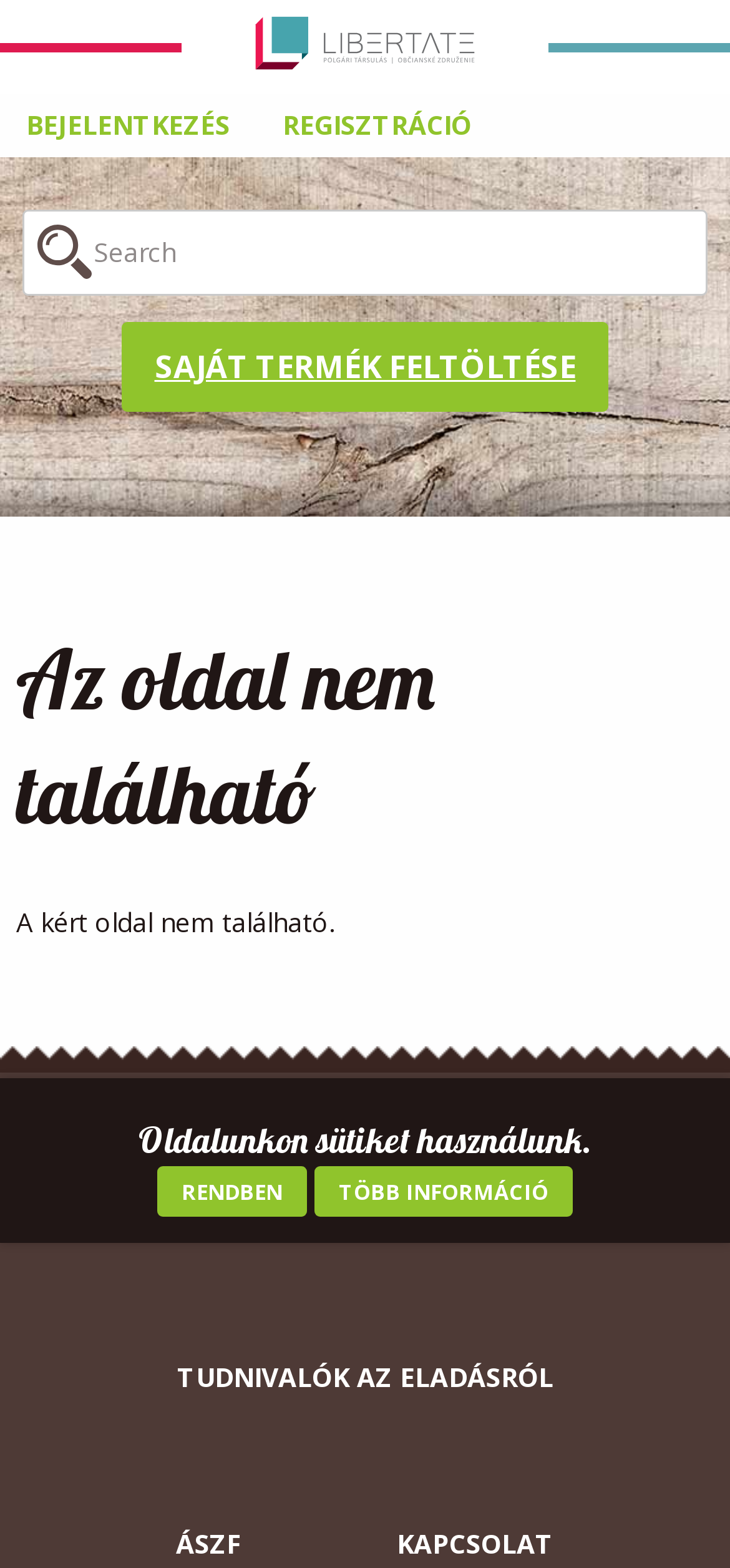What is the link 'SAJÁT TERMÉK FELTÖLTÉSE' for?
Can you give a detailed and elaborate answer to the question?

The link 'SAJÁT TERMÉK FELTÖLTÉSE' is located in the banner section of the webpage, and its label suggests that it is related to uploading or managing products. This link may be used by users to upload their own products or manage their product listings on the website.